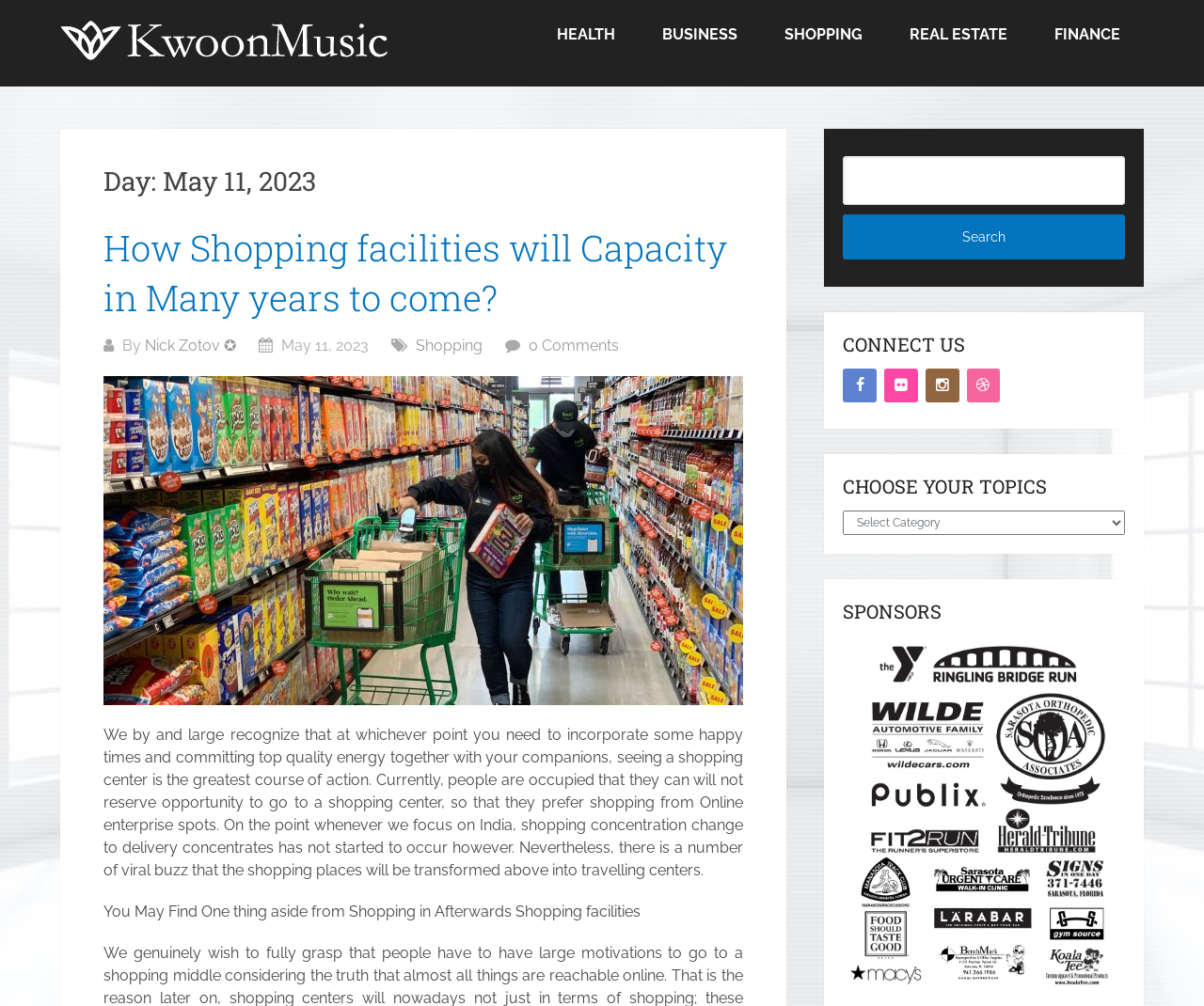Please determine the bounding box coordinates of the element to click on in order to accomplish the following task: "Choose a topic from the dropdown". Ensure the coordinates are four float numbers ranging from 0 to 1, i.e., [left, top, right, bottom].

[0.7, 0.507, 0.934, 0.532]